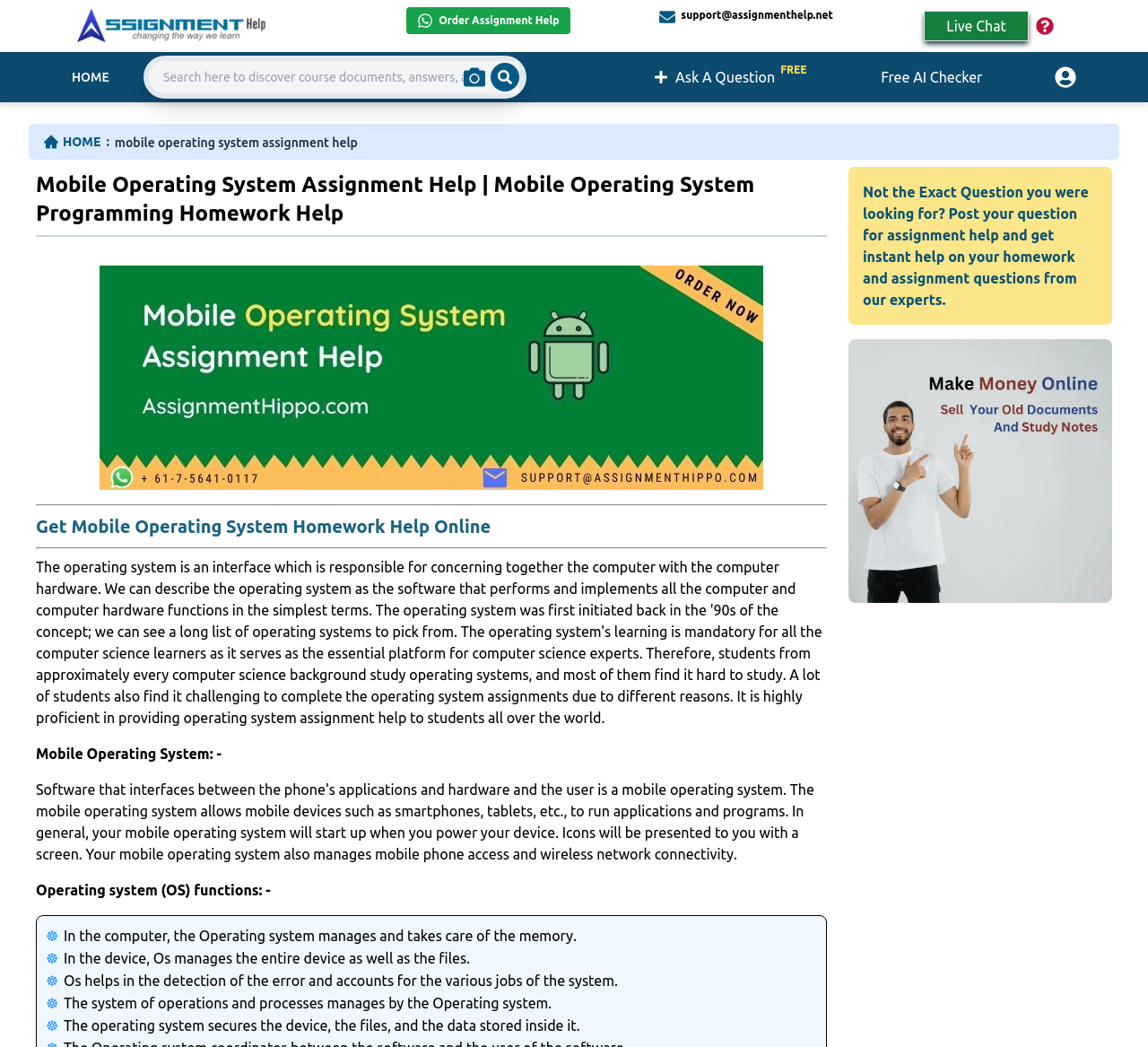Can you find the bounding box coordinates for the UI element given this description: "Menu"? Provide the coordinates as four float numbers between 0 and 1: [left, top, right, bottom].

[0.896, 0.016, 0.924, 0.033]